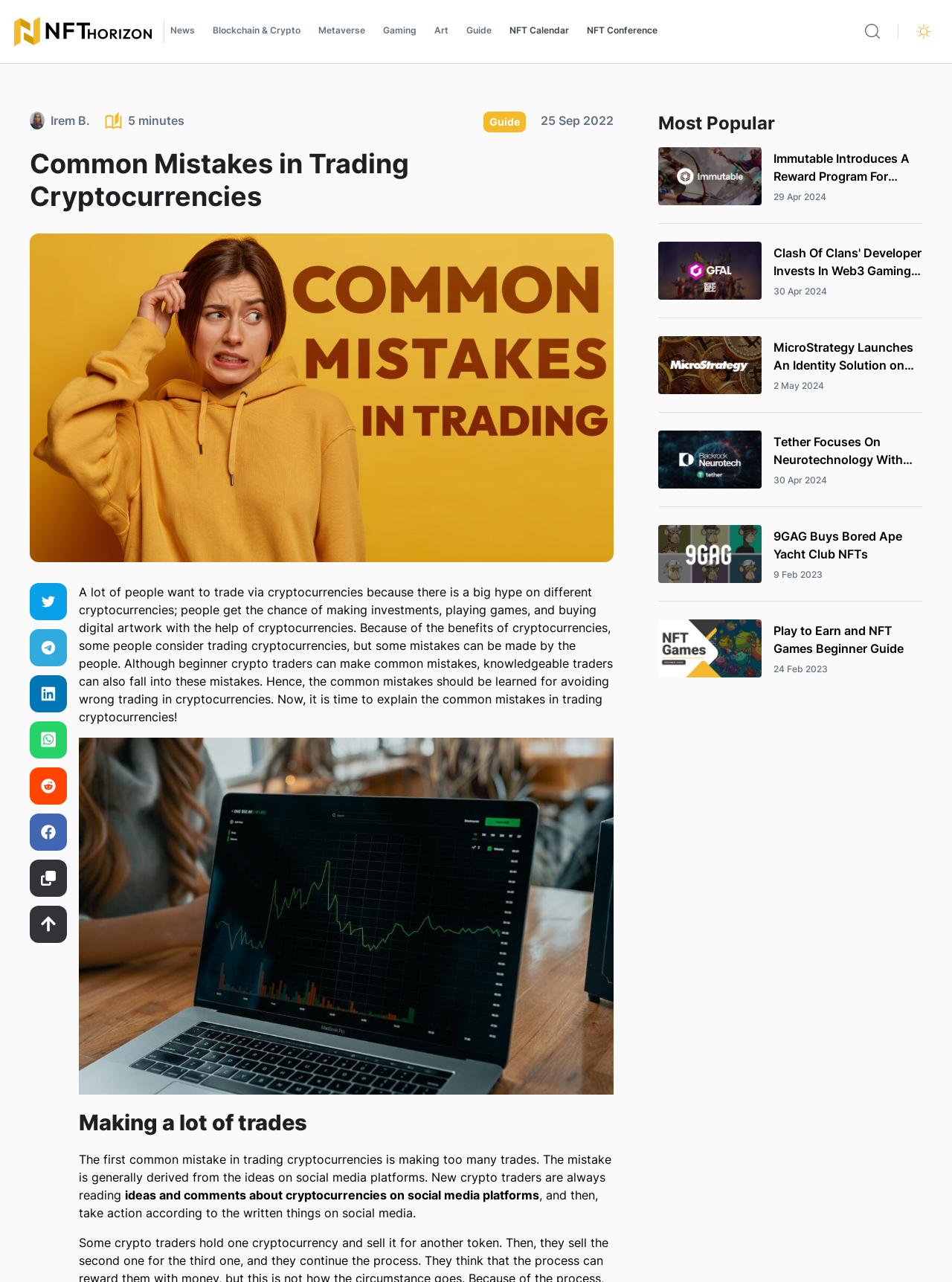Locate the bounding box coordinates of the region to be clicked to comply with the following instruction: "Click on News". The coordinates must be four float numbers between 0 and 1, in the form [left, top, right, bottom].

[0.179, 0.0, 0.205, 0.049]